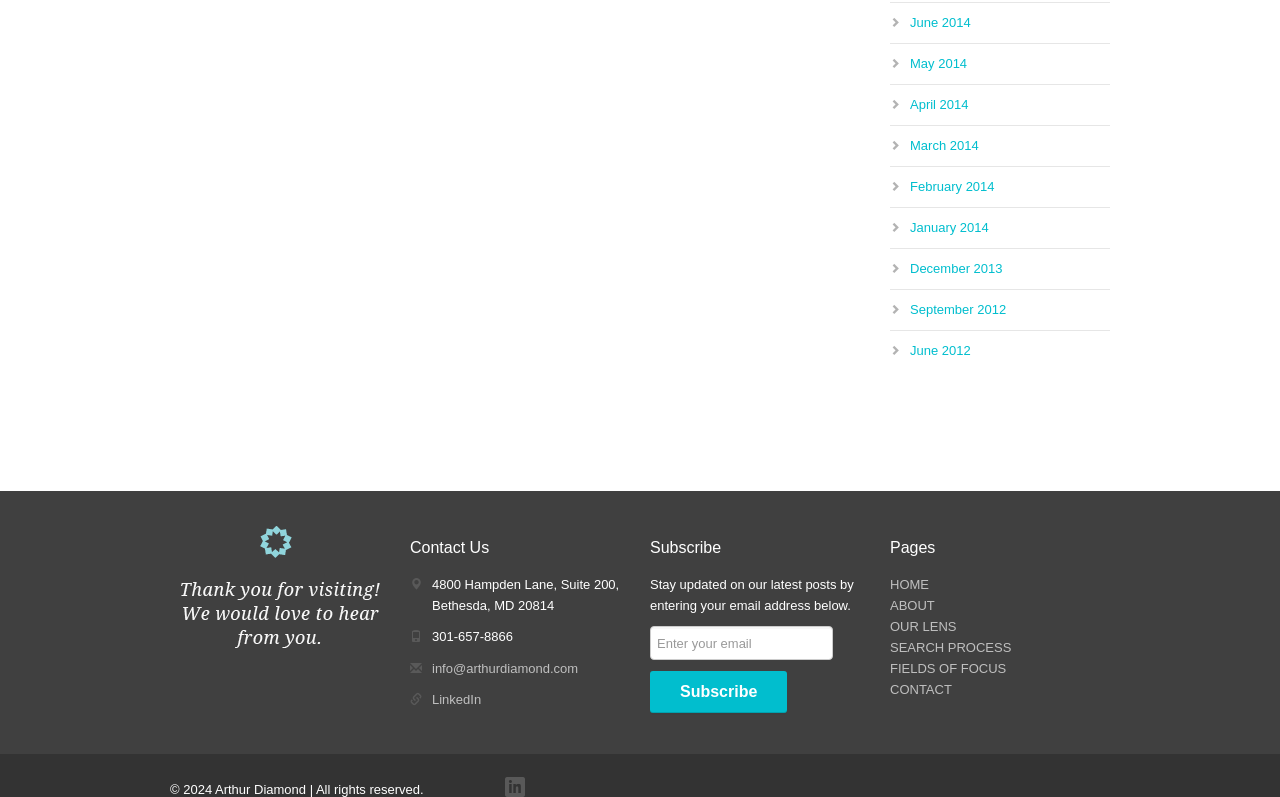Please locate the UI element described by "April 2014" and provide its bounding box coordinates.

[0.711, 0.122, 0.757, 0.141]